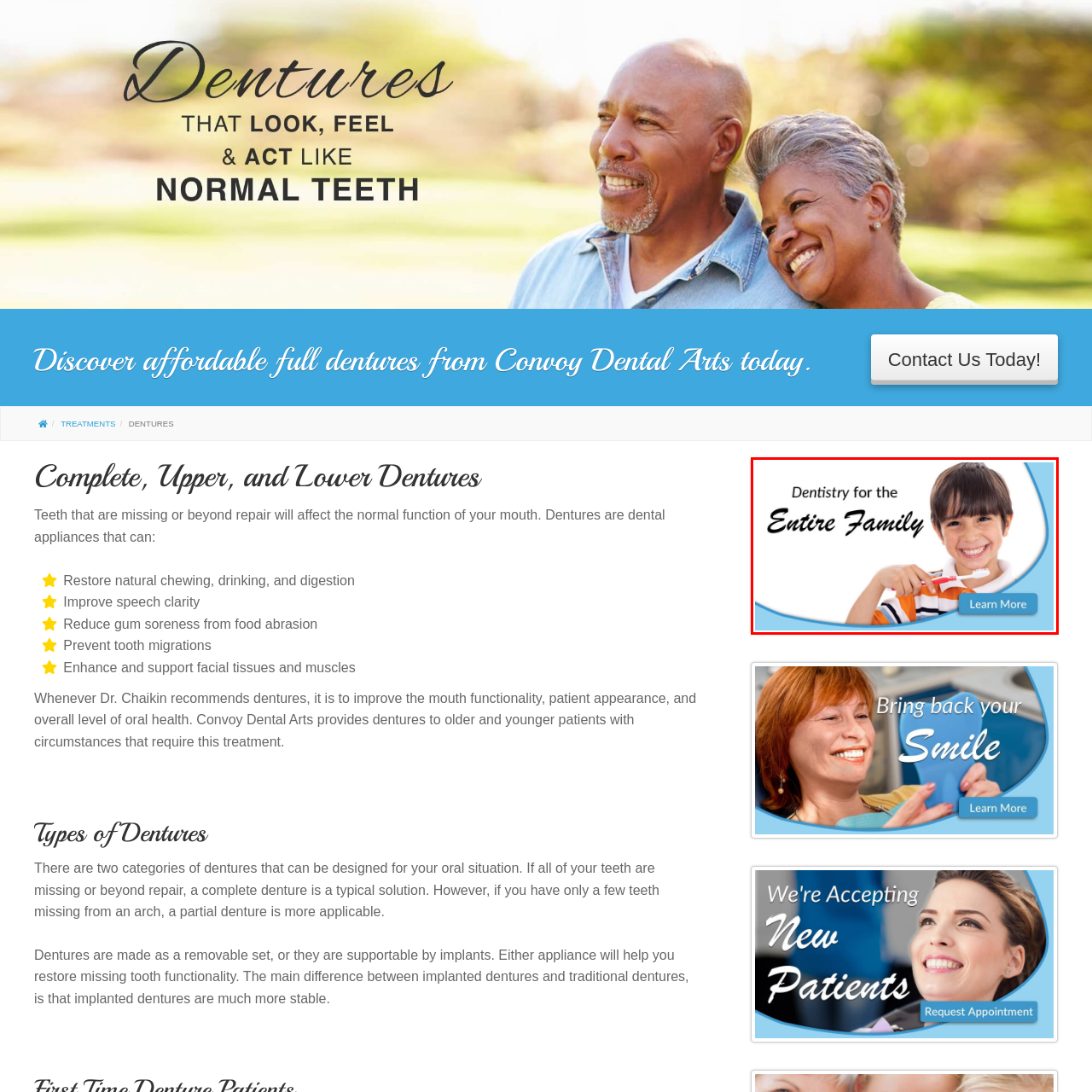What is the purpose of the 'Learn More' button?
Analyze the image enclosed by the red bounding box and reply with a one-word or phrase answer.

To explore dental services